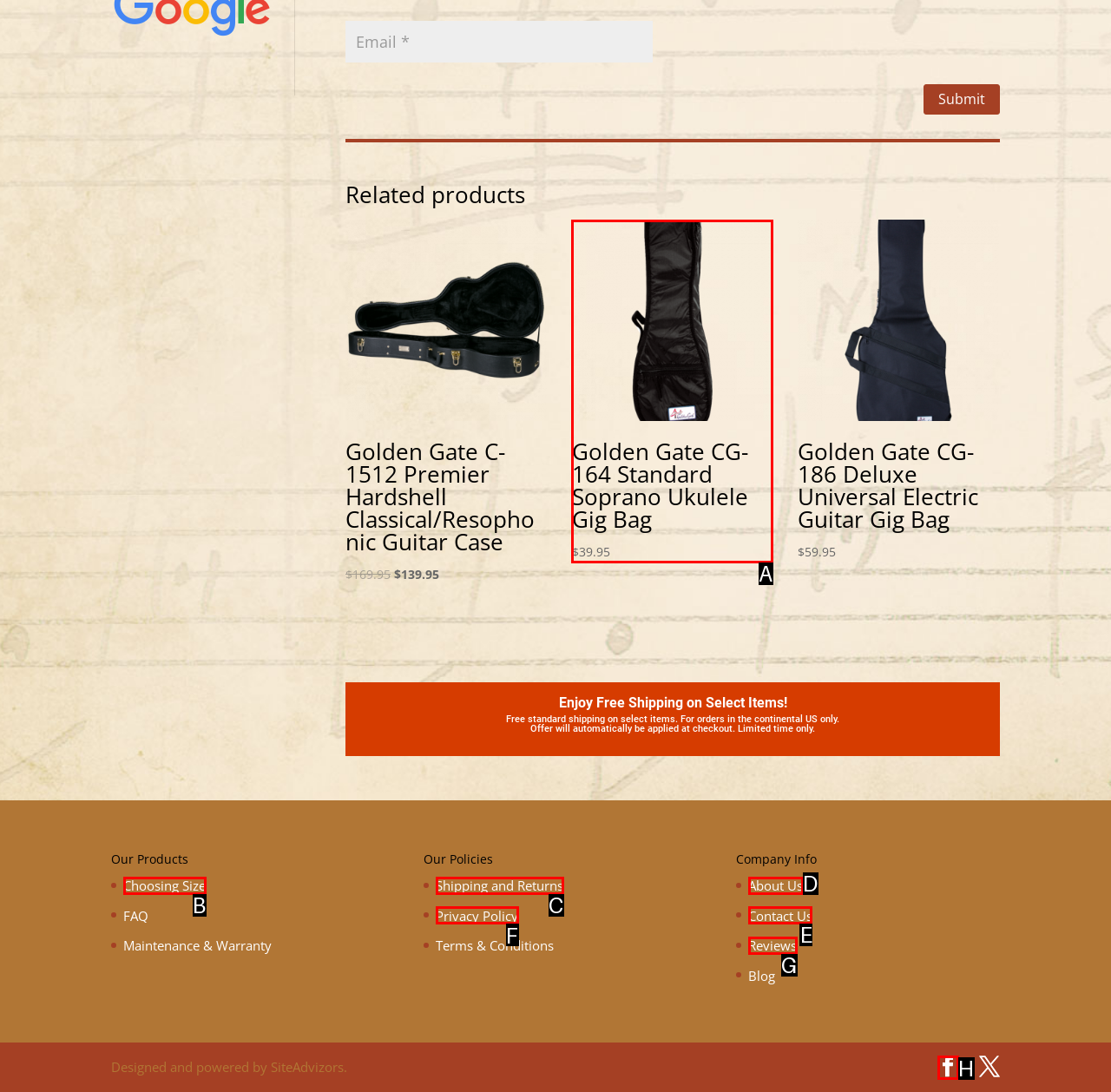Please indicate which option's letter corresponds to the task: Contact Us by examining the highlighted elements in the screenshot.

E